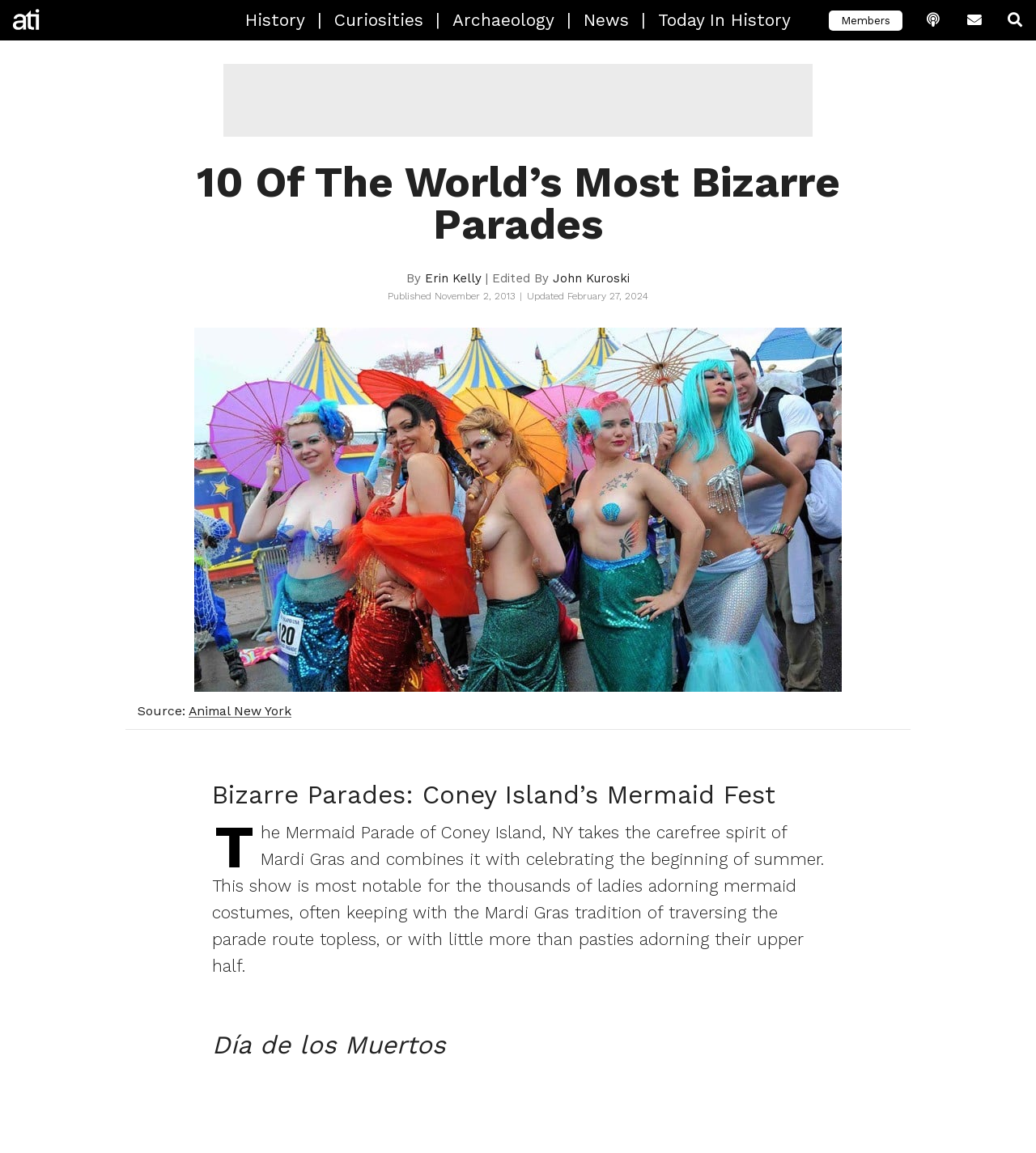Please identify the bounding box coordinates of the clickable element to fulfill the following instruction: "Read about History". The coordinates should be four float numbers between 0 and 1, i.e., [left, top, right, bottom].

[0.225, 0.0, 0.306, 0.035]